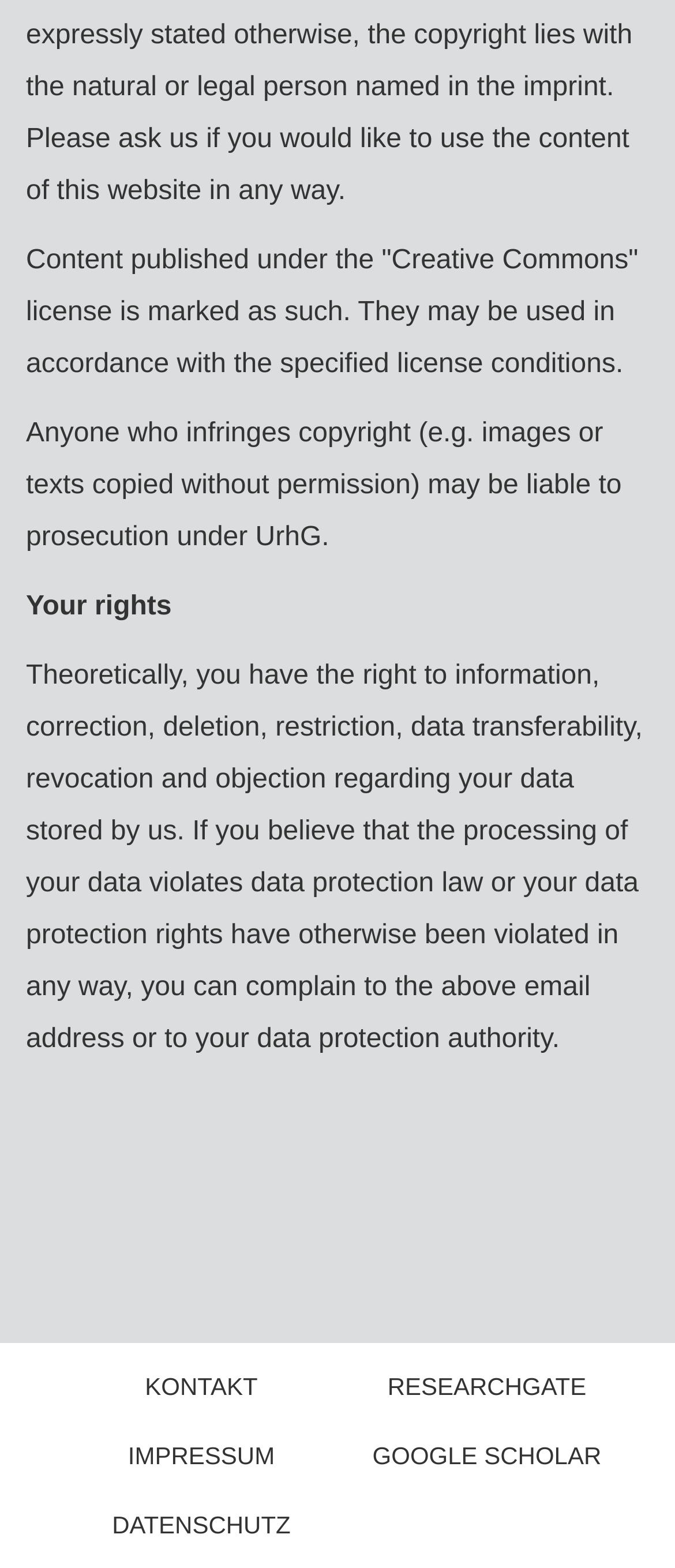Determine the bounding box for the described HTML element: "ResearchGate". Ensure the coordinates are four float numbers between 0 and 1 in the format [left, top, right, bottom].

[0.574, 0.875, 0.869, 0.892]